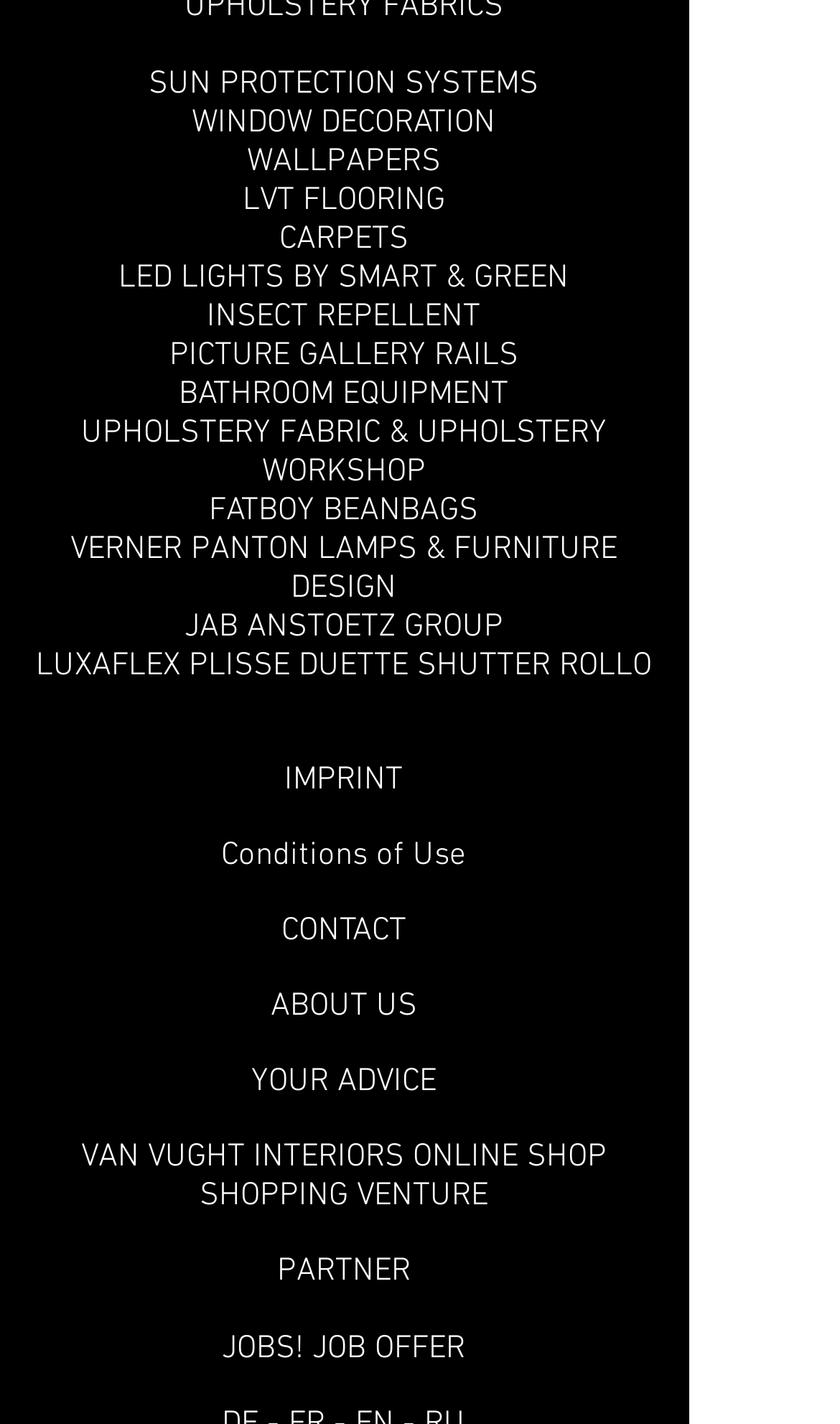Locate the bounding box coordinates of the clickable area to execute the instruction: "Click on ELMAR &". Provide the coordinates as four float numbers between 0 and 1, represented as [left, top, right, bottom].

[0.07, 0.629, 0.293, 0.667]